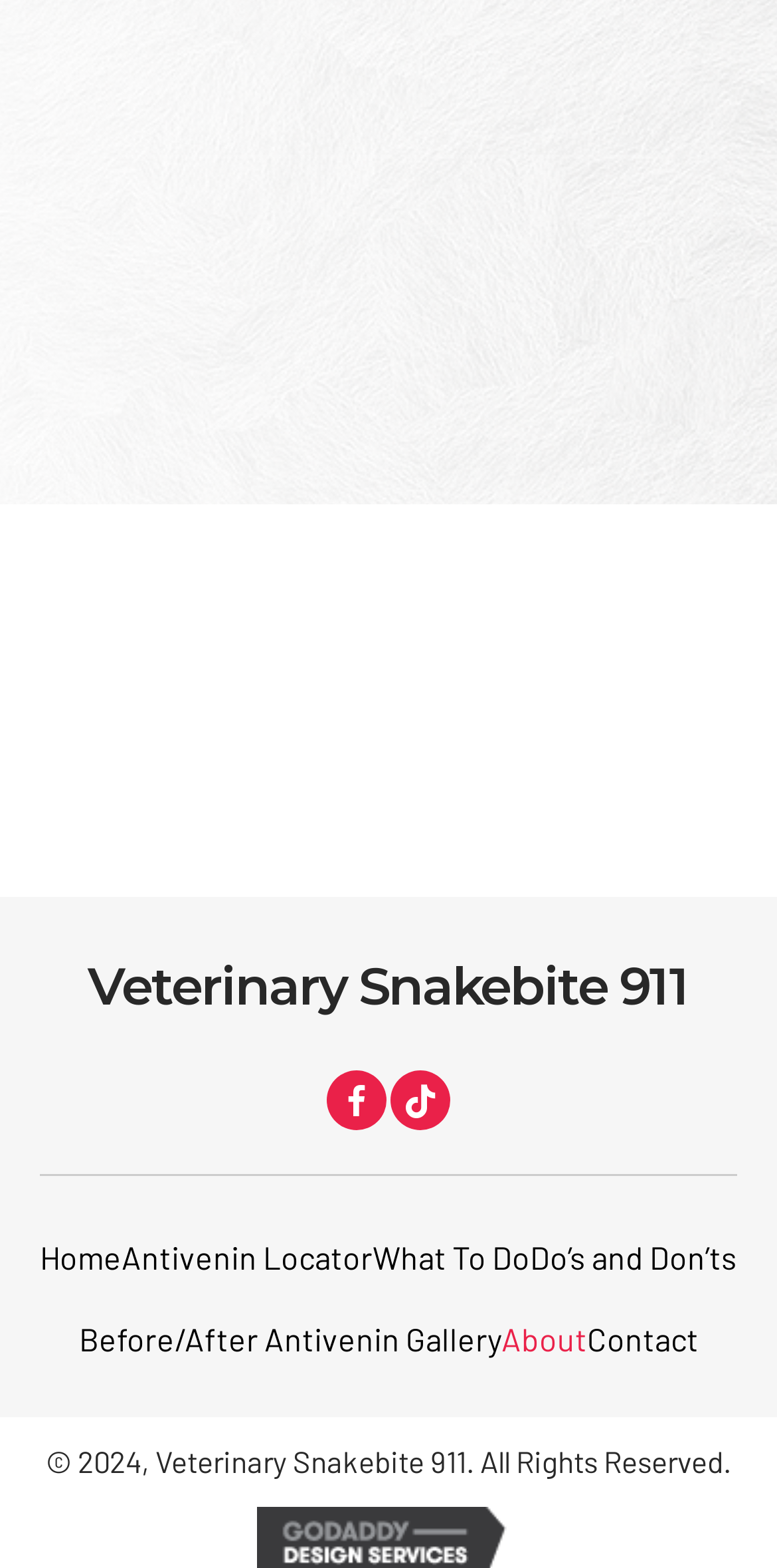Find and indicate the bounding box coordinates of the region you should select to follow the given instruction: "Open the 'Antivenin Locator' page".

[0.156, 0.777, 0.479, 0.828]